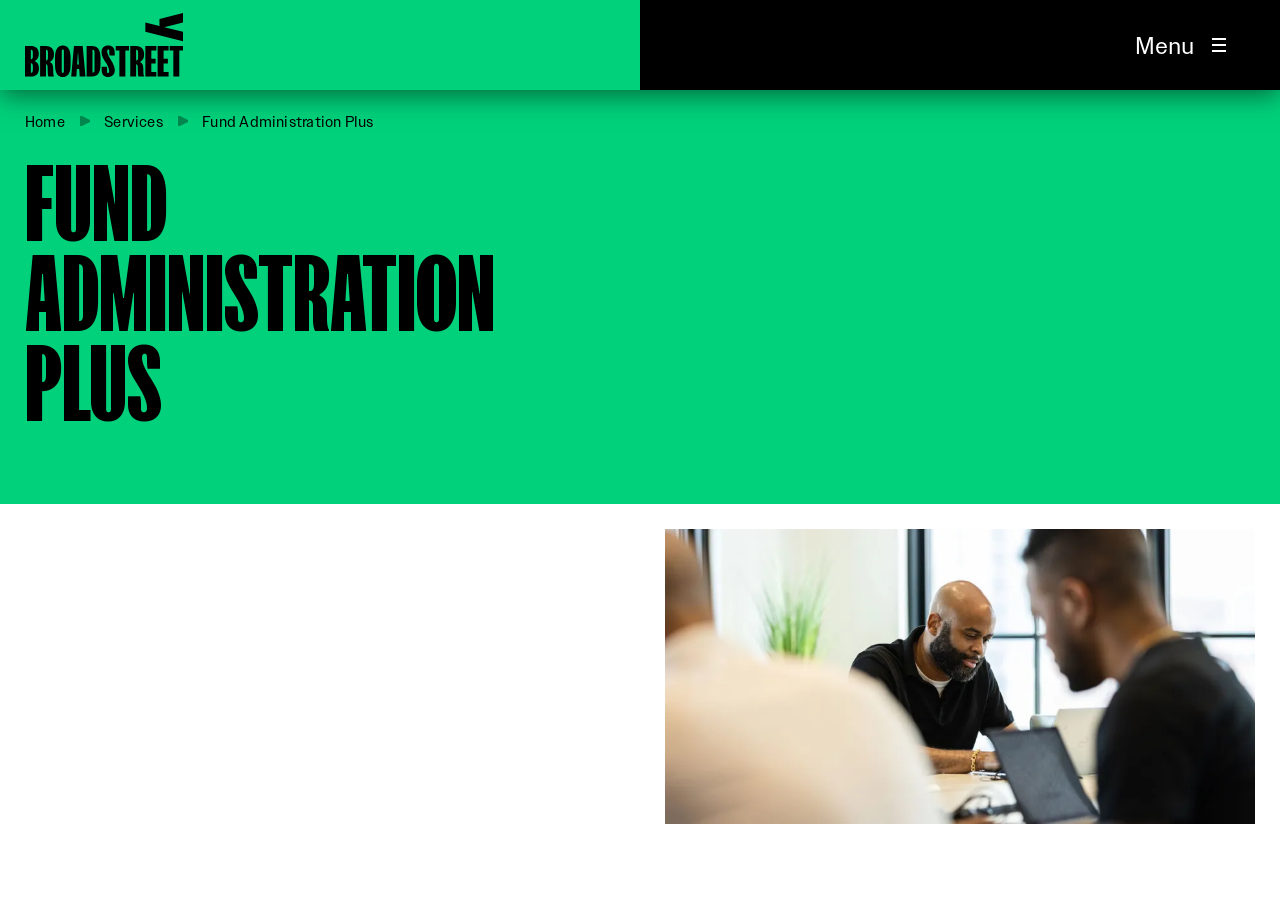Using the element description provided, determine the bounding box coordinates in the format (top-left x, top-left y, bottom-right x, bottom-right y). Ensure that all values are floating point numbers between 0 and 1. Element description: Broadstreet Impact Fund Services

[0.02, 0.014, 0.143, 0.085]